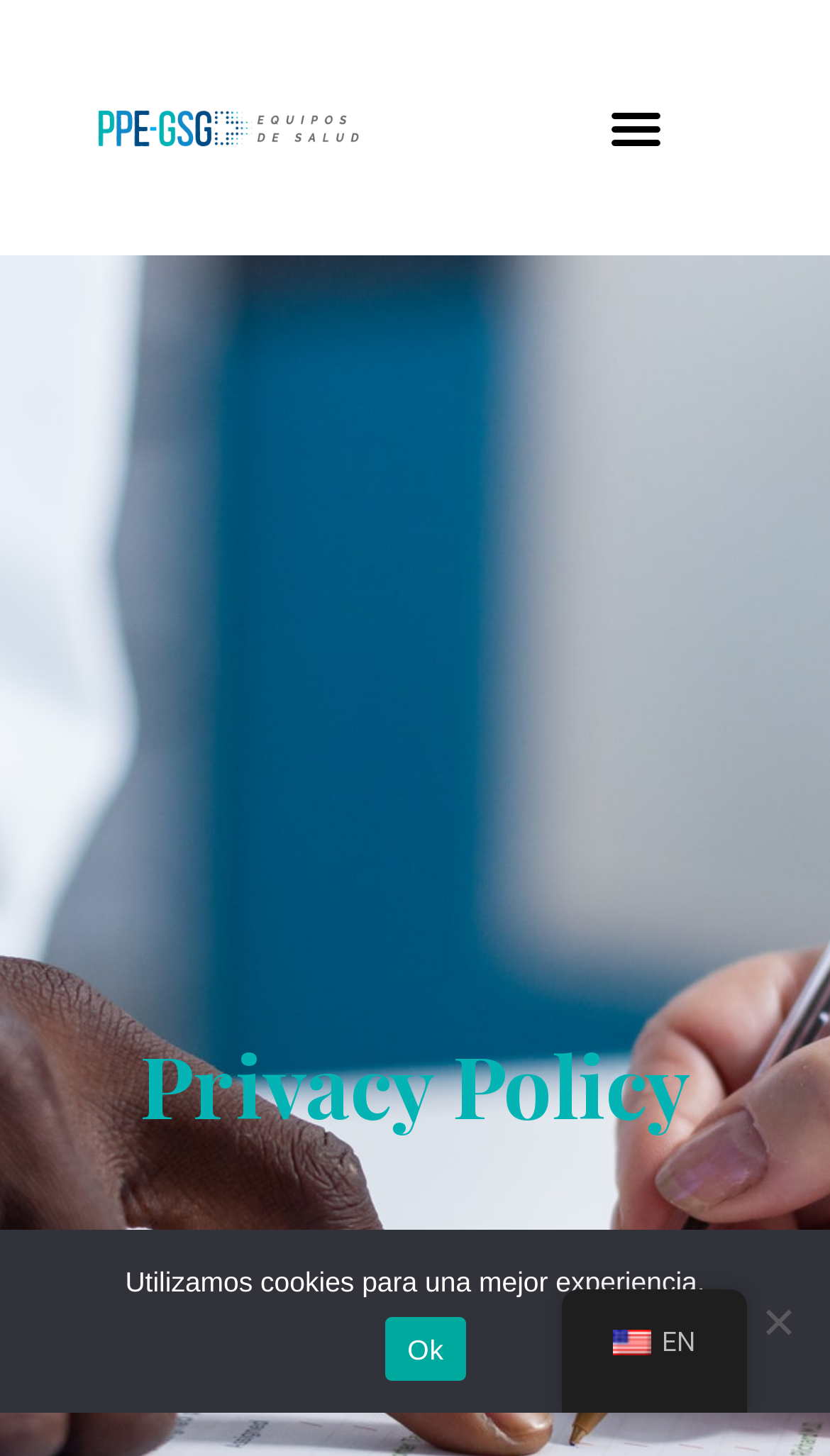What language is the website currently set to?
Based on the content of the image, thoroughly explain and answer the question.

The link 'en_US EN' on the bottom right of the webpage indicates that the website is currently set to English language. The image 'en_US' next to the link further confirms this.